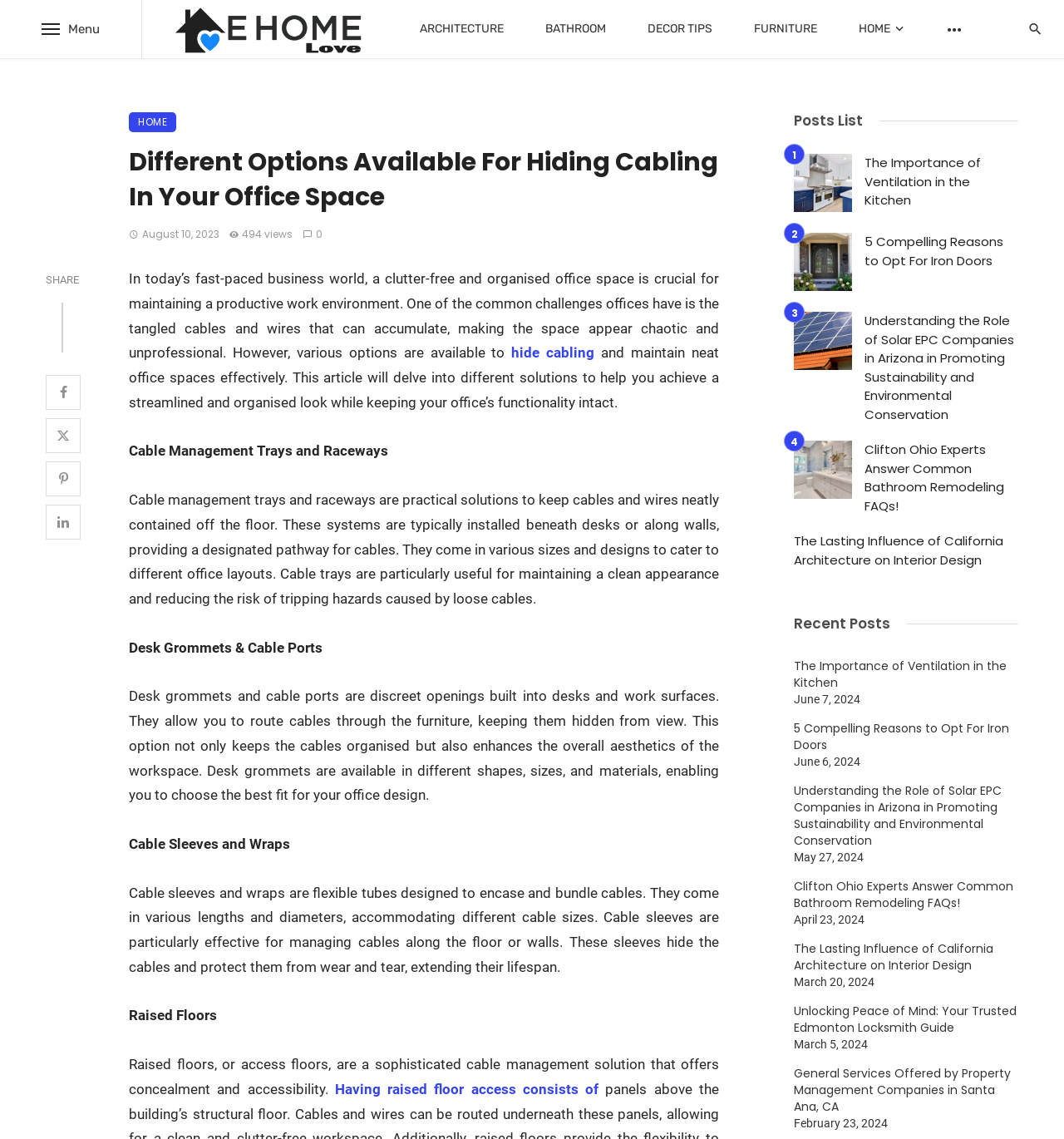Answer the question with a single word or phrase: 
What is the benefit of using desk grommets and cable ports?

Enhance overall aesthetics